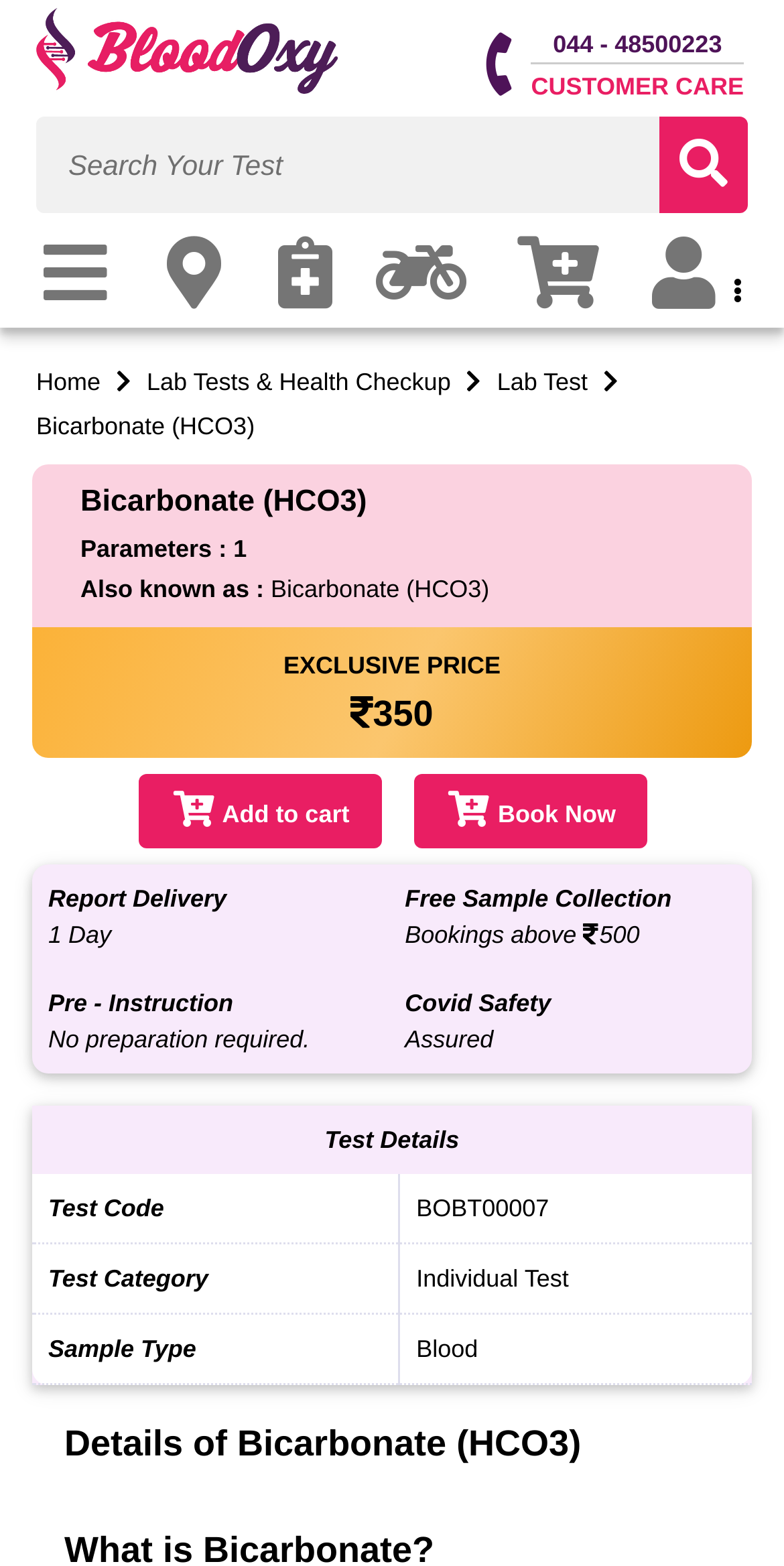Specify the bounding box coordinates of the area to click in order to execute this command: 'Click on the customer care link'. The coordinates should consist of four float numbers ranging from 0 to 1, and should be formatted as [left, top, right, bottom].

[0.677, 0.044, 0.949, 0.067]